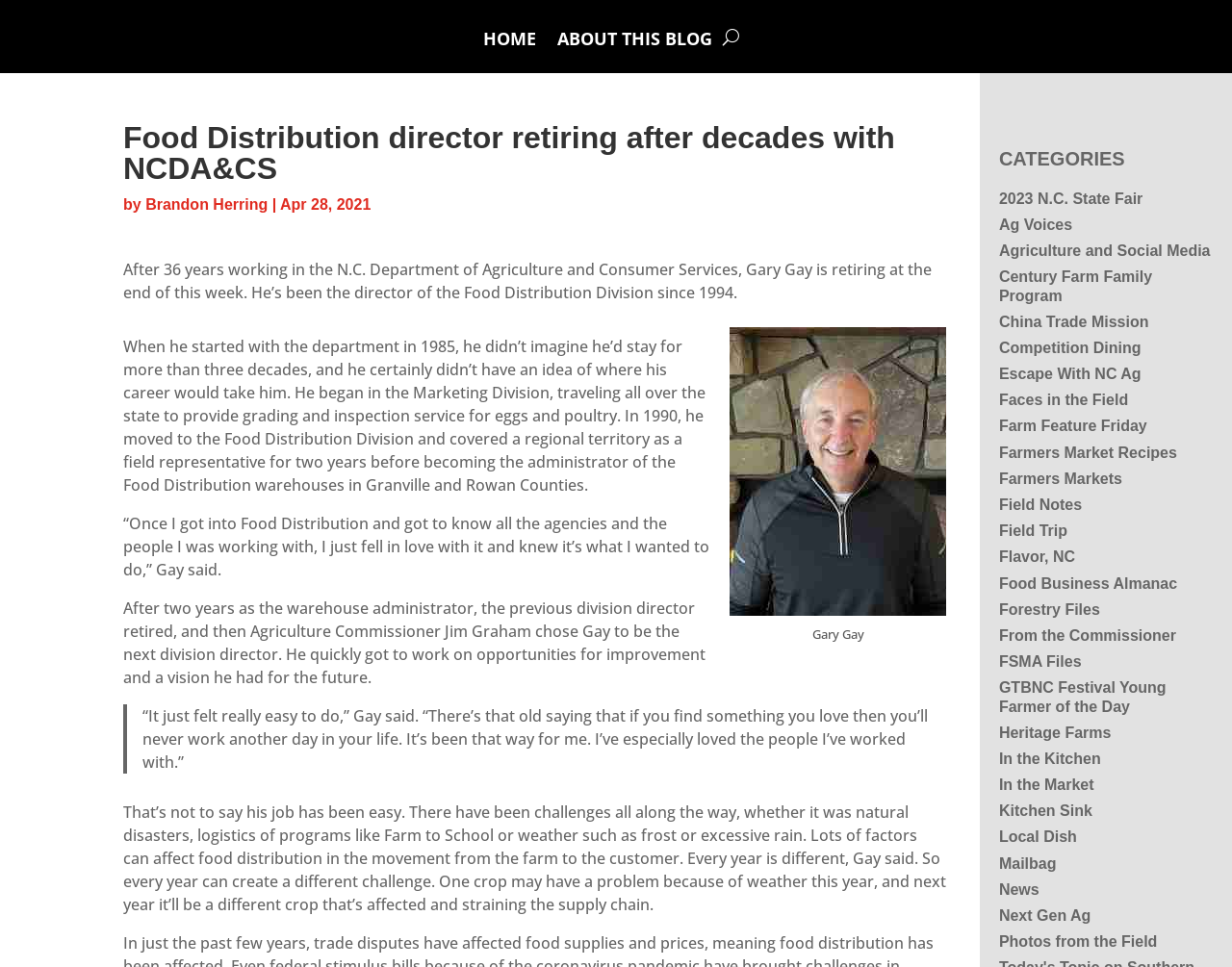Please determine the bounding box coordinates of the section I need to click to accomplish this instruction: "View the figure".

[0.592, 0.339, 0.768, 0.681]